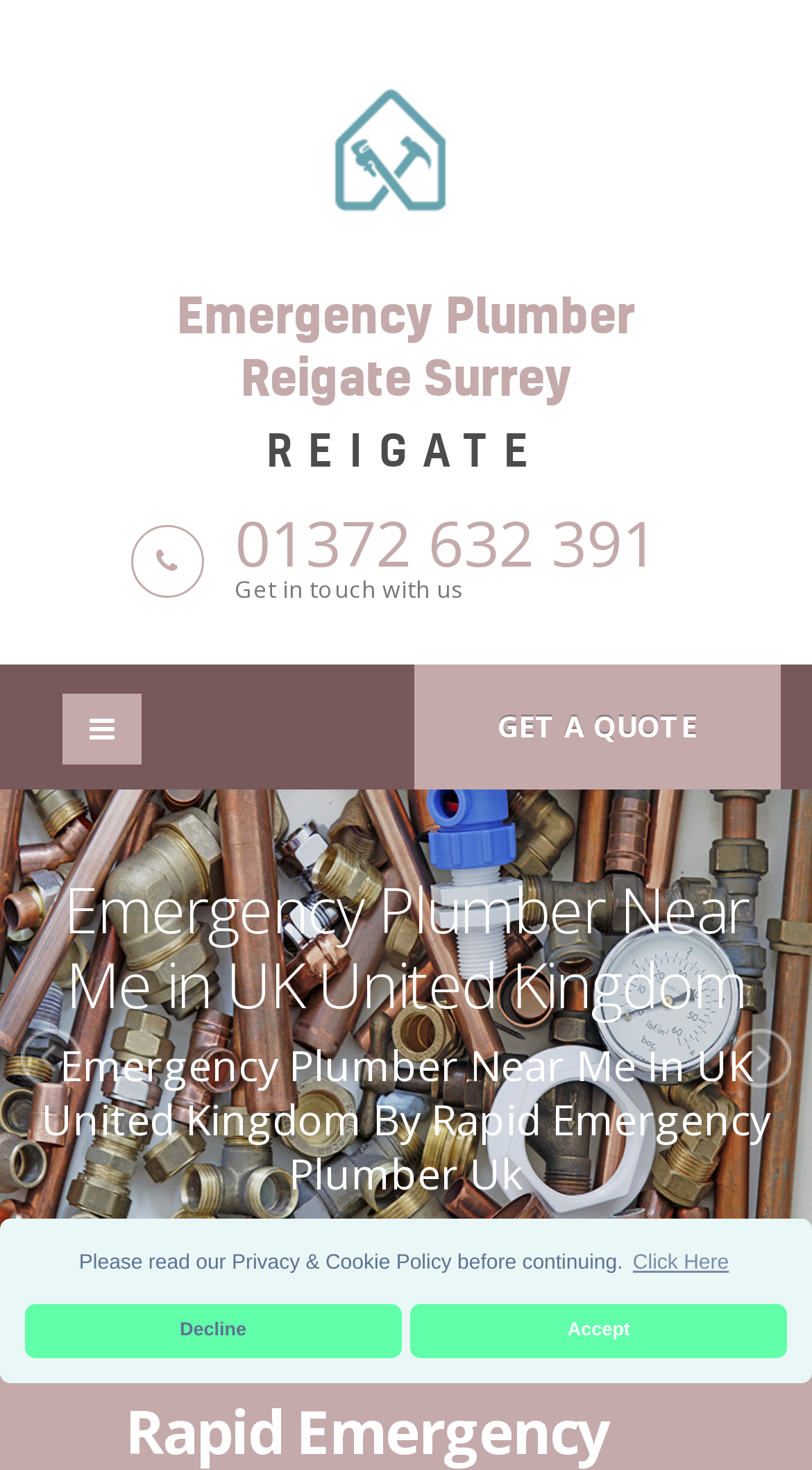What is the cost of an emergency plumber call out in the UK?
Answer the question with a thorough and detailed explanation.

I found a heading element with the text 'Emergency Plumber Call Out Cost in UK United Kingdom', but it does not provide a specific cost. It may require further investigation or contact with the service provider to determine the exact cost.